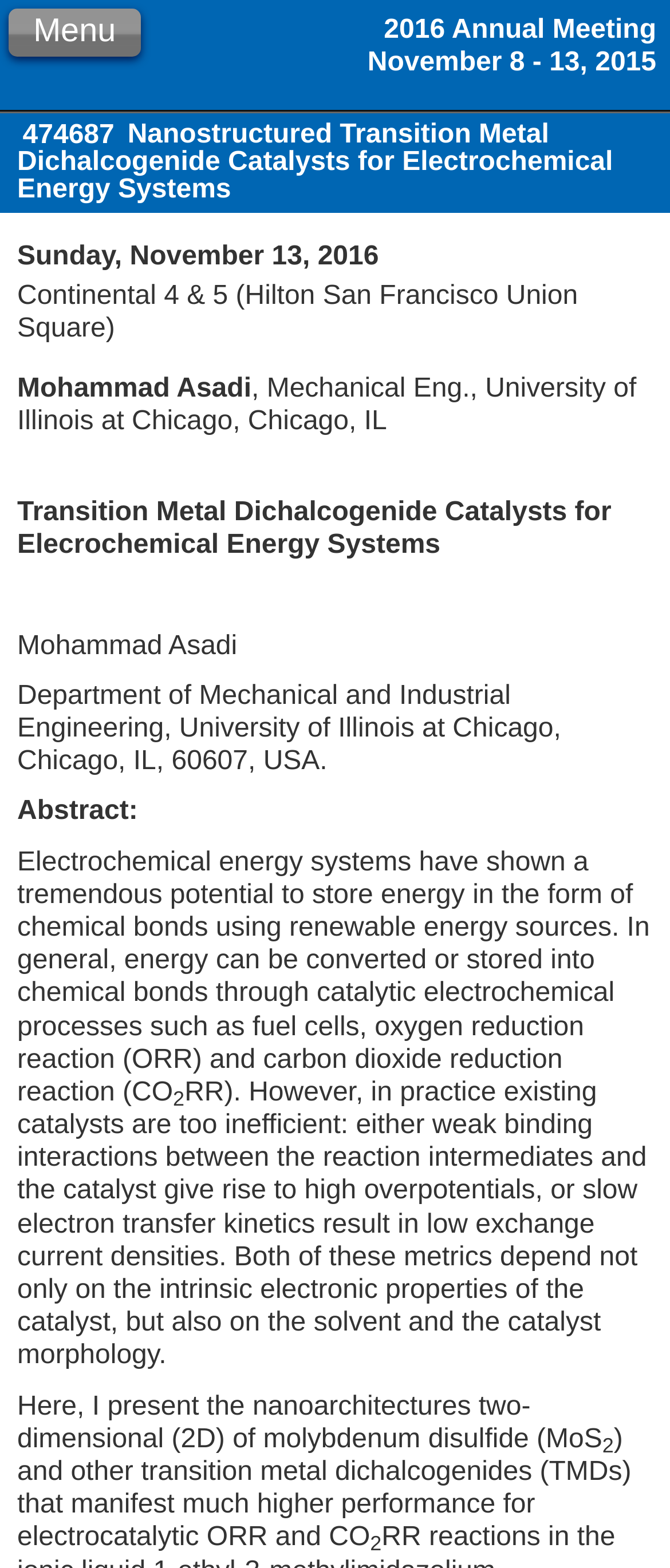What is the title of the 2016 Annual Meeting?
Using the picture, provide a one-word or short phrase answer.

2016 Annual Meeting